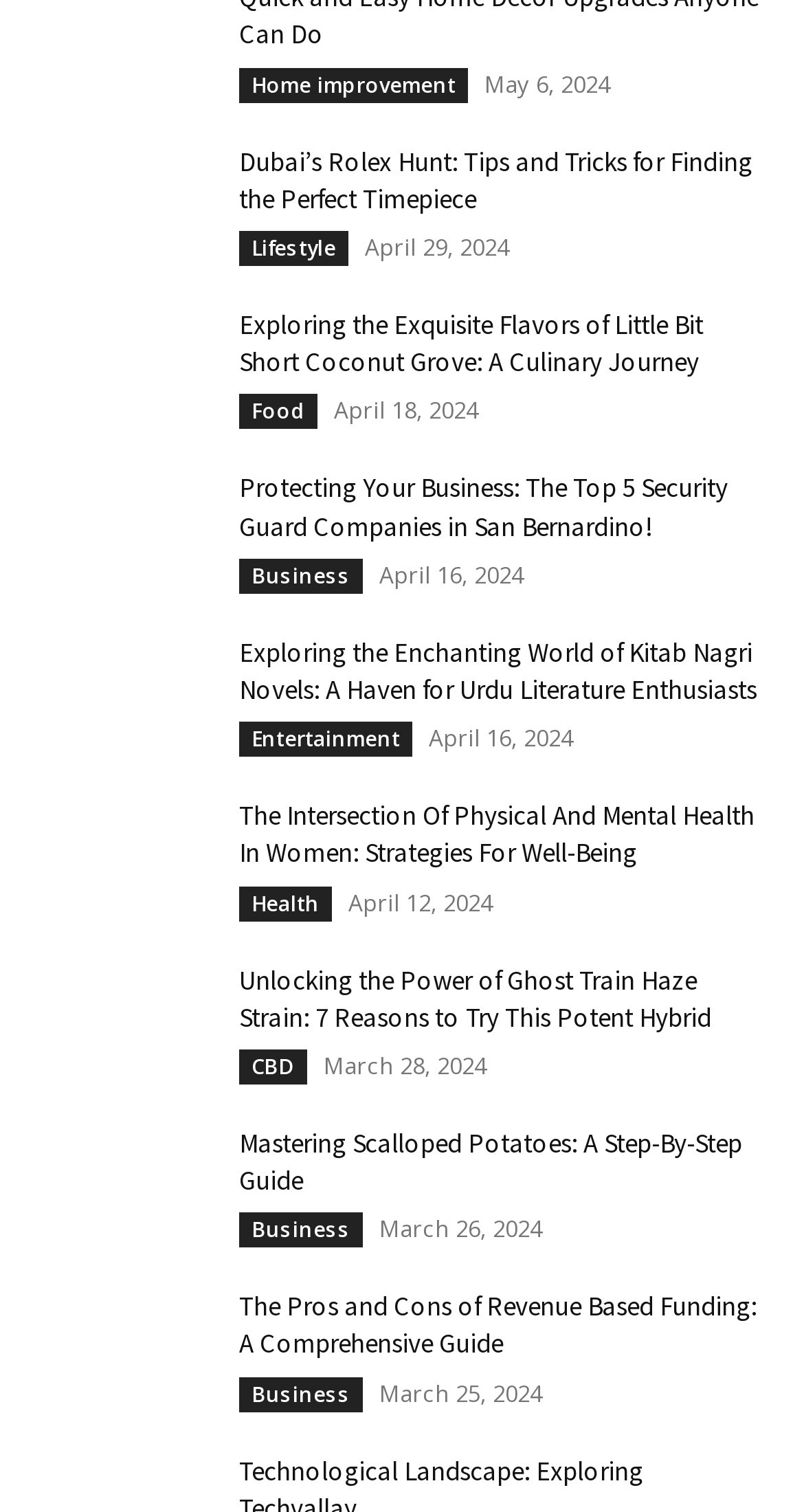How many articles are listed under the 'Business' category?
Can you give a detailed and elaborate answer to the question?

I searched for links with the category name 'Business' and found three articles associated with it: 'Protecting Your Business: The Top 5 Security Guard Companies in San Bernardino!', 'The Pros and Cons of Revenue Based Funding: A Comprehensive Guide', and another one with the same category name but different article title. Therefore, there are 3 articles listed under the 'Business' category.